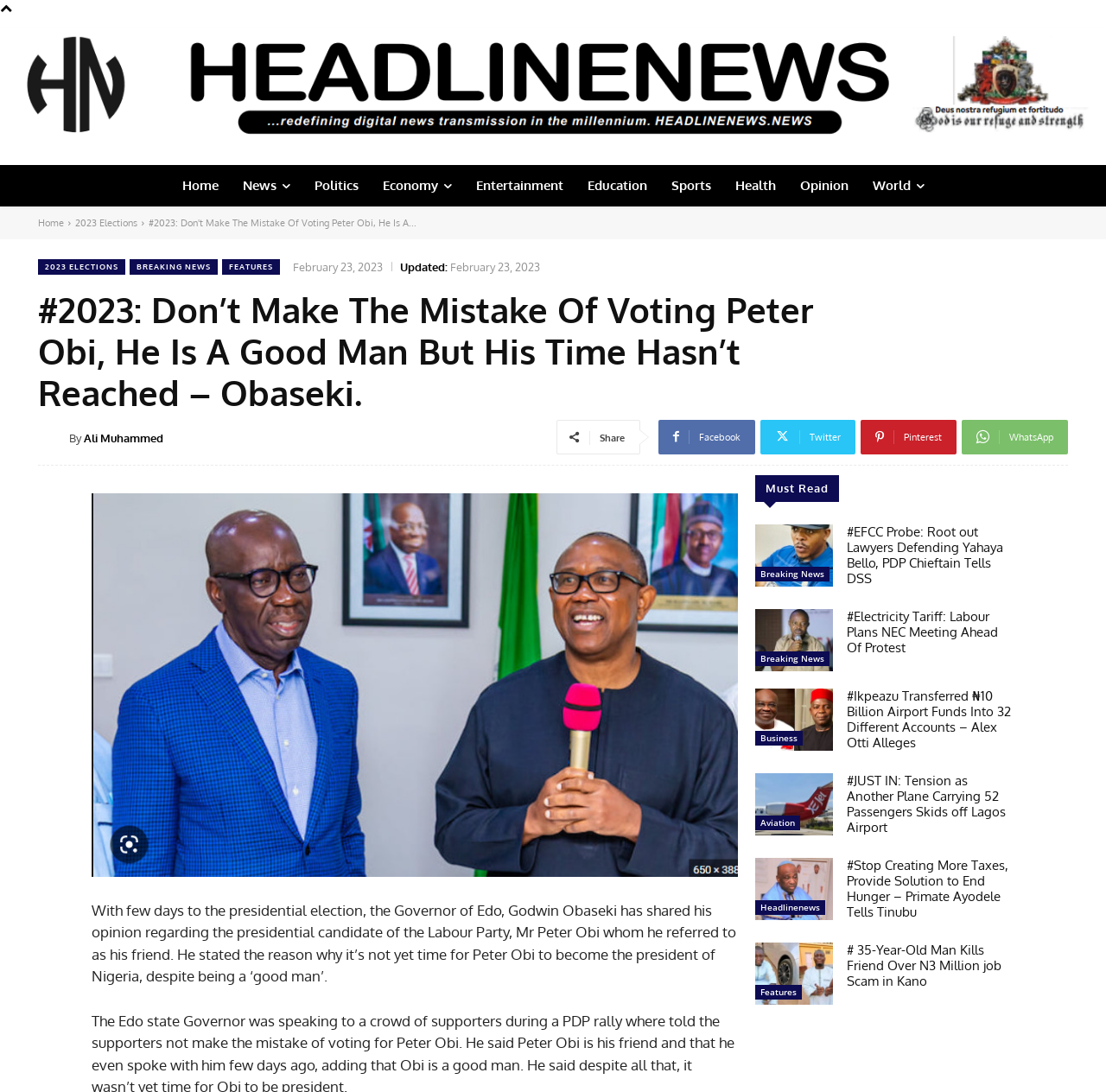Locate the bounding box for the described UI element: "2023 Elections". Ensure the coordinates are four float numbers between 0 and 1, formatted as [left, top, right, bottom].

[0.068, 0.199, 0.124, 0.21]